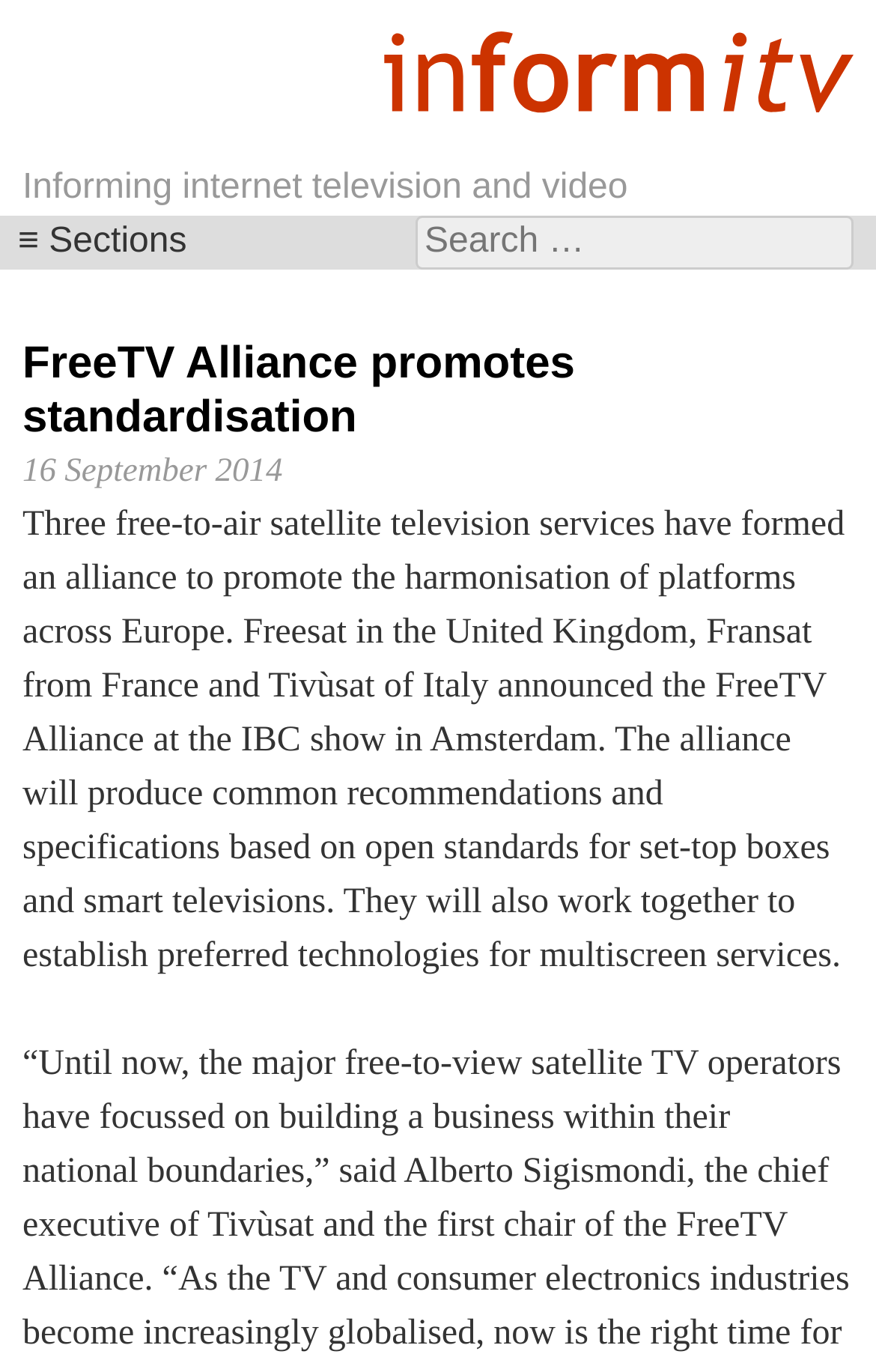Determine and generate the text content of the webpage's headline.

Informing internet television and video